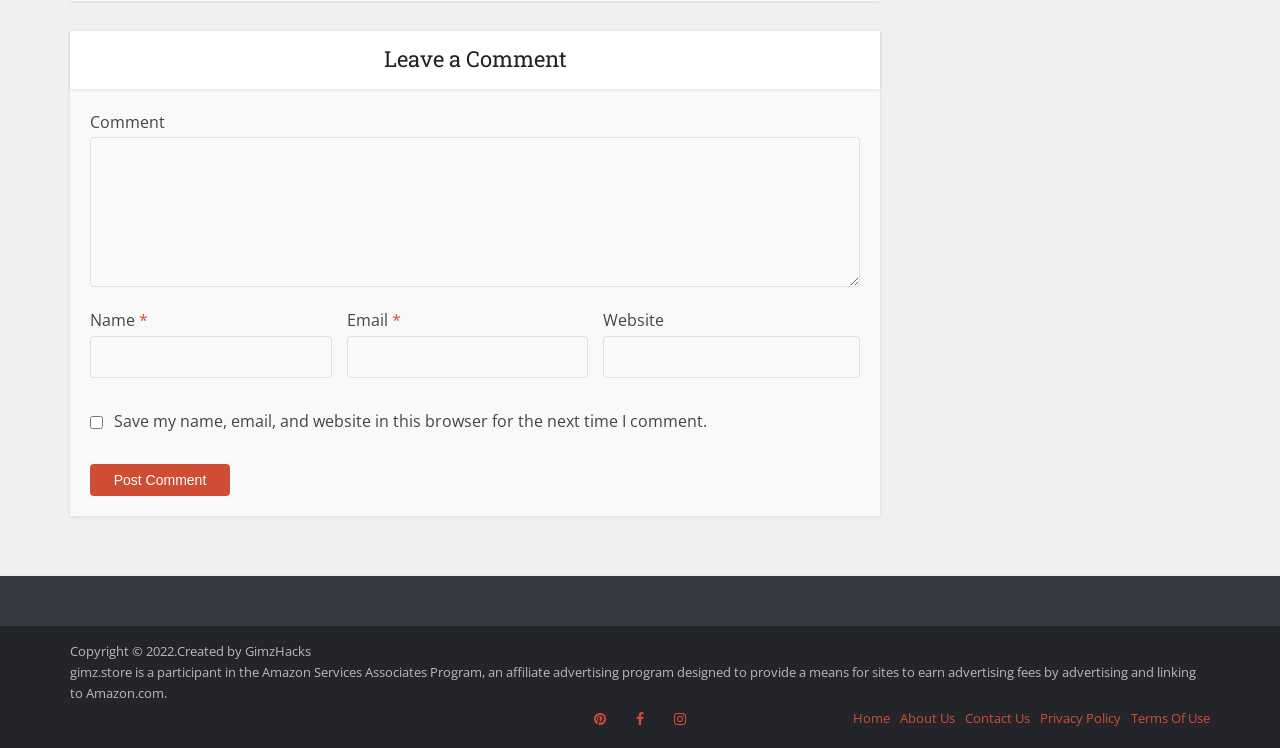What information is required to post a comment?
Please use the image to provide a one-word or short phrase answer.

Name and Email